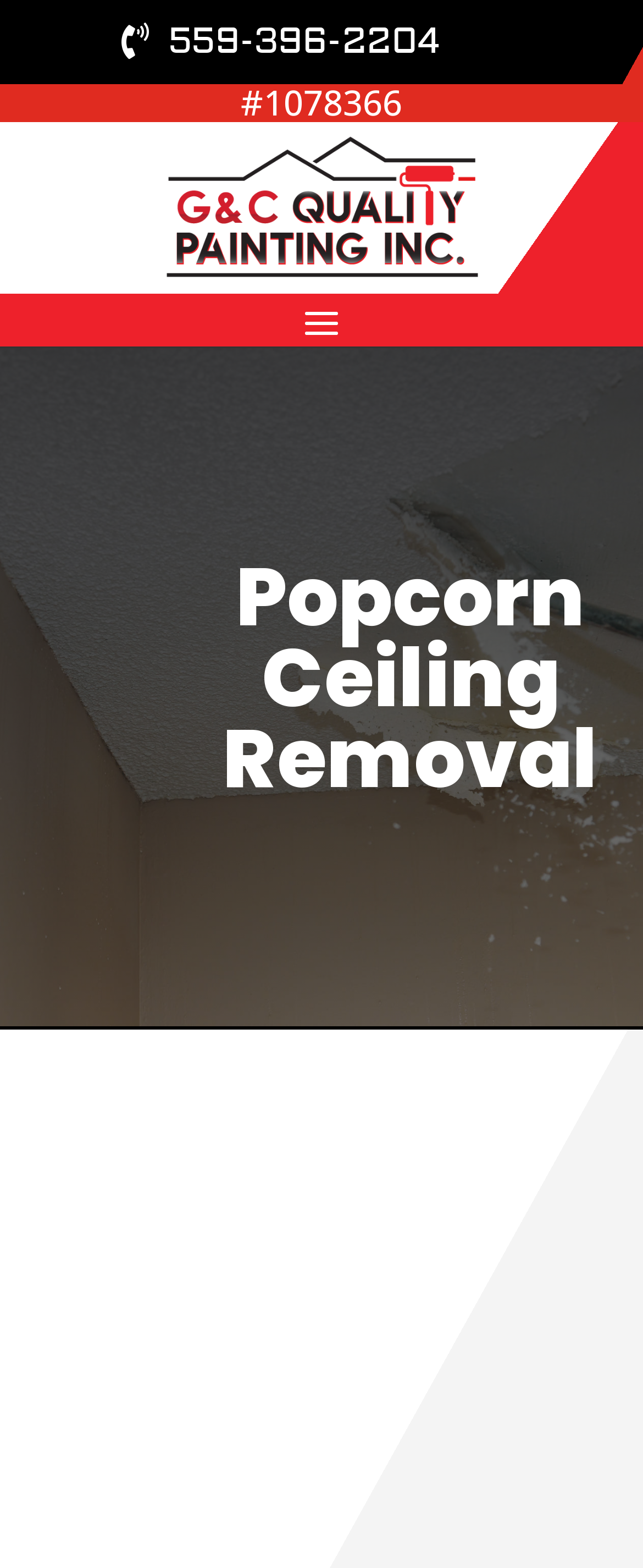How many links are on the webpage?
From the image, respond using a single word or phrase.

4